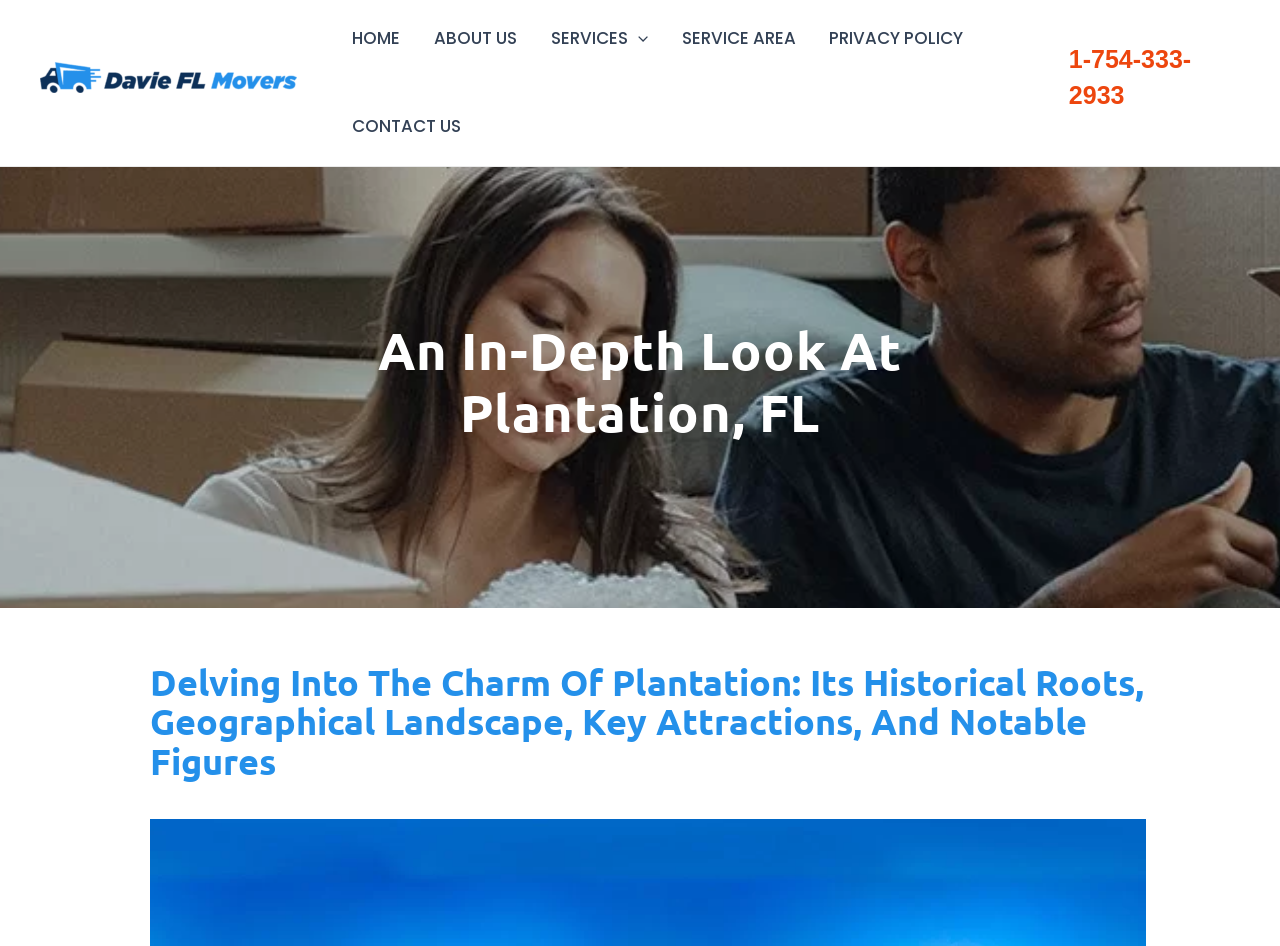What is the city being described?
Please give a detailed and thorough answer to the question, covering all relevant points.

I inferred the city being described by looking at the overall structure of the webpage, which seems to be providing information about a city, and I found the city's name 'Plantation, FL' mentioned in the headings and links.